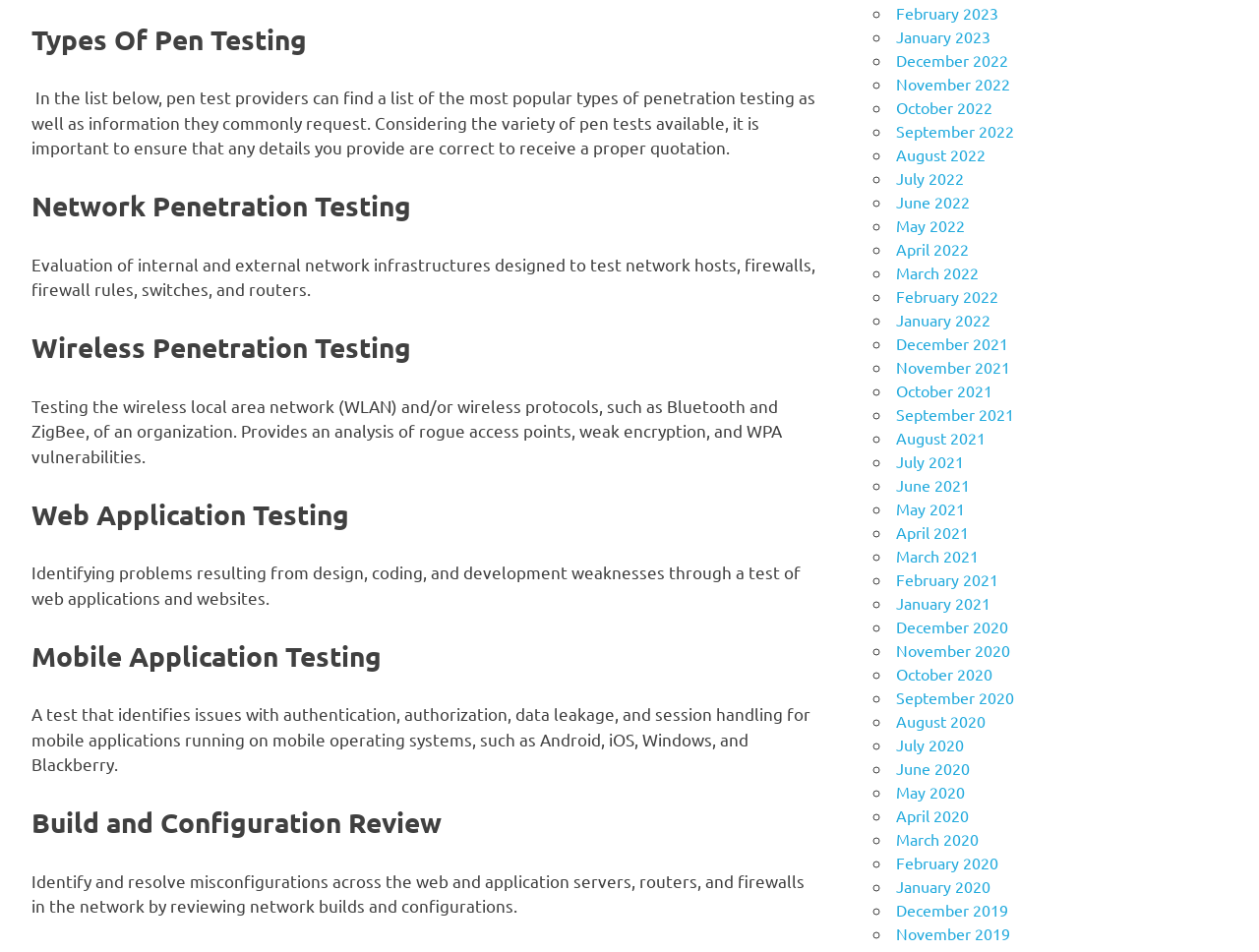Can you specify the bounding box coordinates for the region that should be clicked to fulfill this instruction: "Click on 'February 2023'".

[0.712, 0.003, 0.793, 0.024]